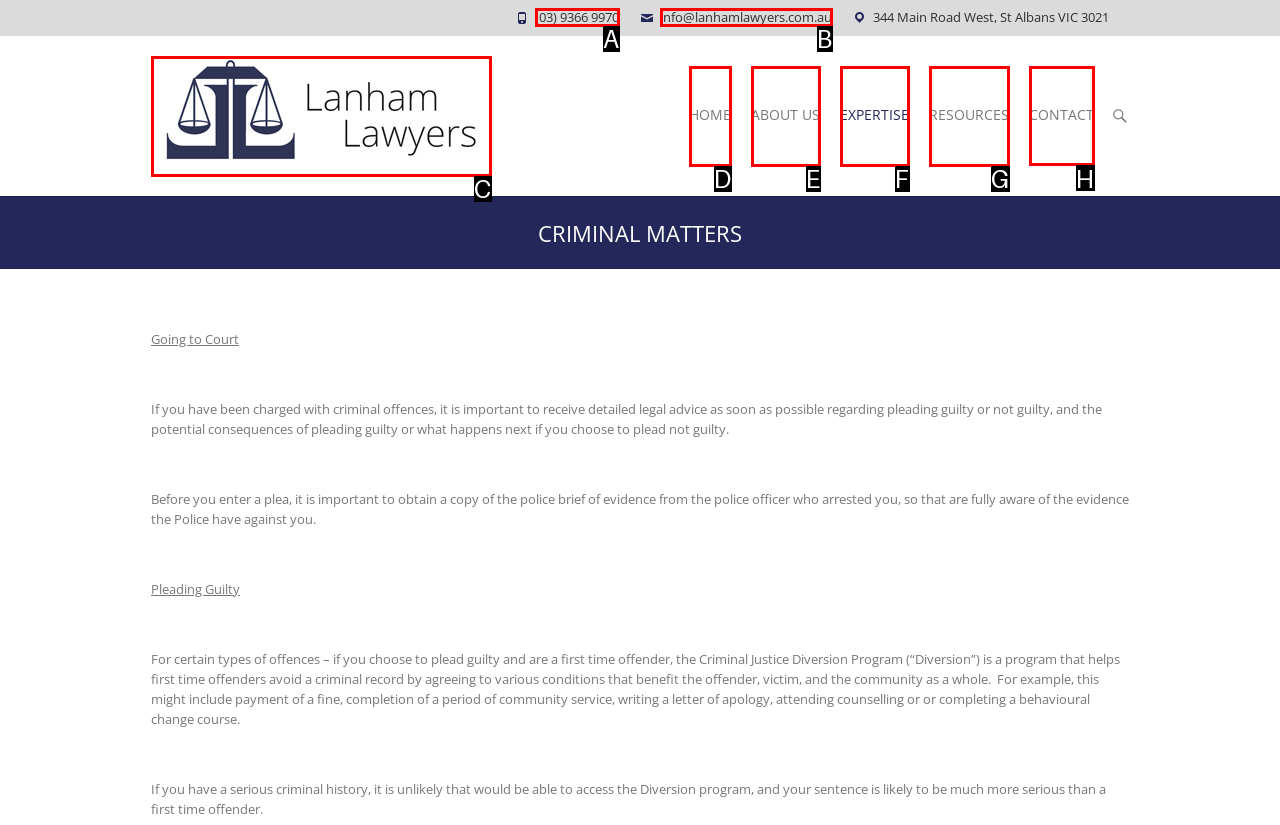Show which HTML element I need to click to perform this task: Click on 'Gimme Some Oven' Answer with the letter of the correct choice.

None